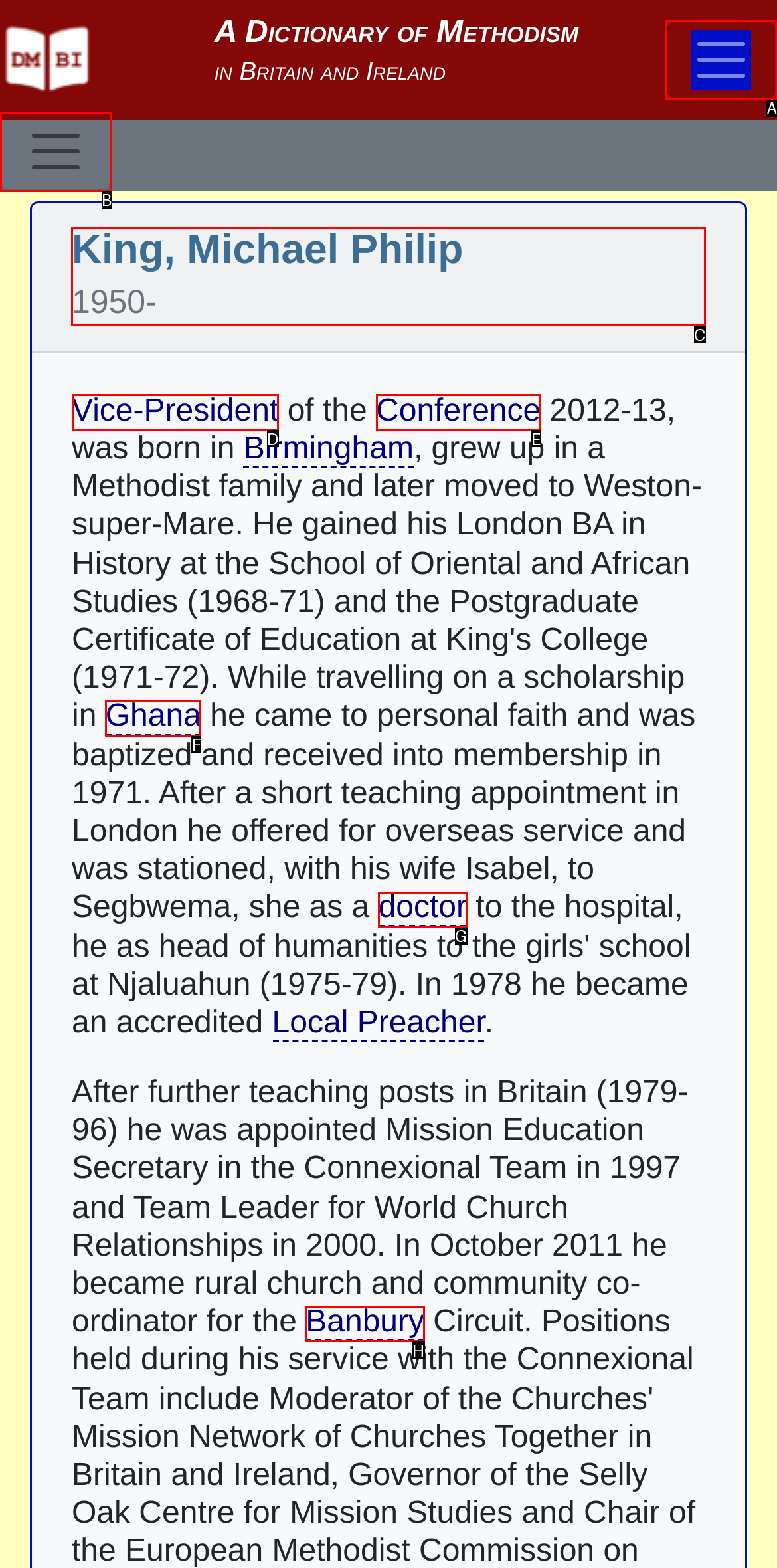Tell me the letter of the UI element to click in order to accomplish the following task: Read about King, Michael Philip 1950-
Answer with the letter of the chosen option from the given choices directly.

C